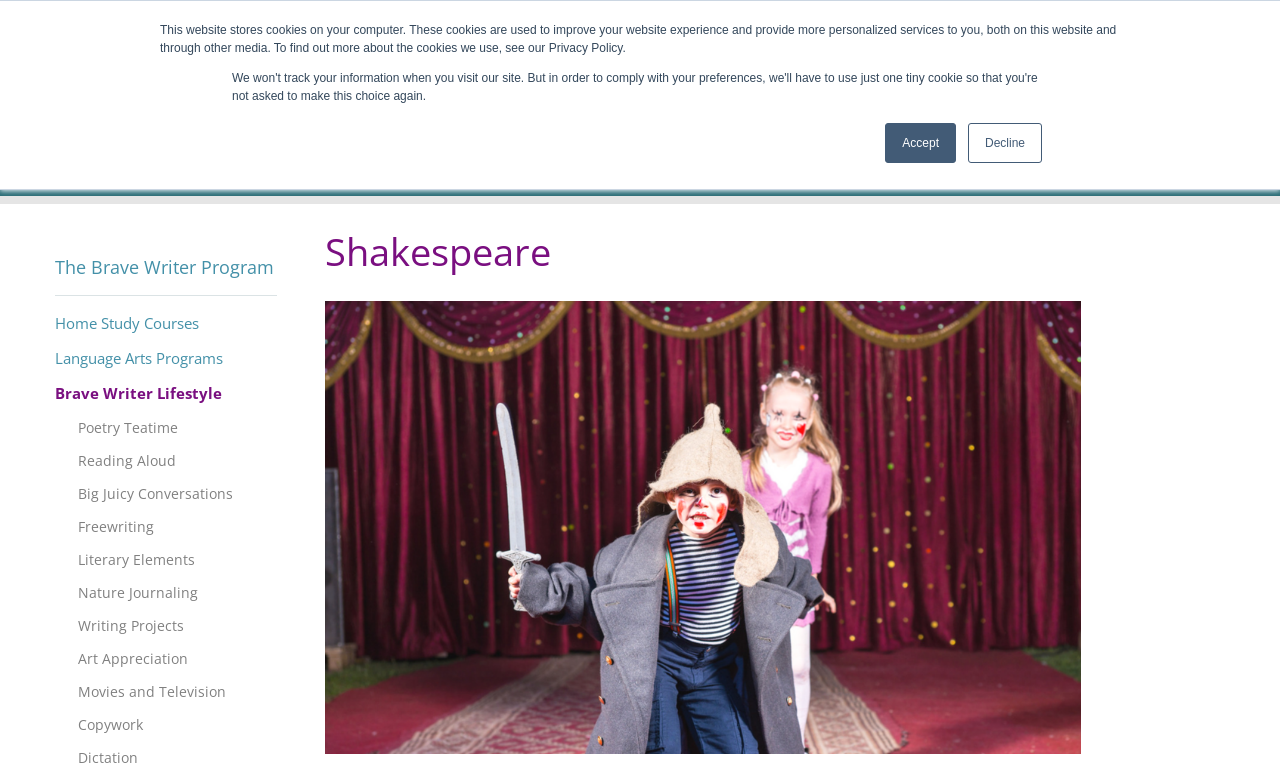Determine the bounding box coordinates of the target area to click to execute the following instruction: "Open the Cart."

[0.878, 0.091, 0.957, 0.142]